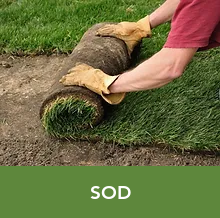Thoroughly describe the content and context of the image.

The image captures a process involving the installation of sod, a crucial component for landscaping. A person is seen carefully unrolling a freshly cut sod roll, showcasing the vibrant green grass ready to be laid down onto prepared soil. The individual is wearing protective gloves for better grip and handling as they position the roll onto the ground, indicating a hands-on approach to creating a lush lawn. Below the image, the word "SOD" is prominently displayed in a clear, bold font against a rich green background, emphasizing the importance of sod in providing an immediate and aesthetically pleasing grassy surface for yards and gardens. This visual emphasizes the meticulous nature of landscaping work, highlighting C&R Tractor's commitment to quality materials for various projects.